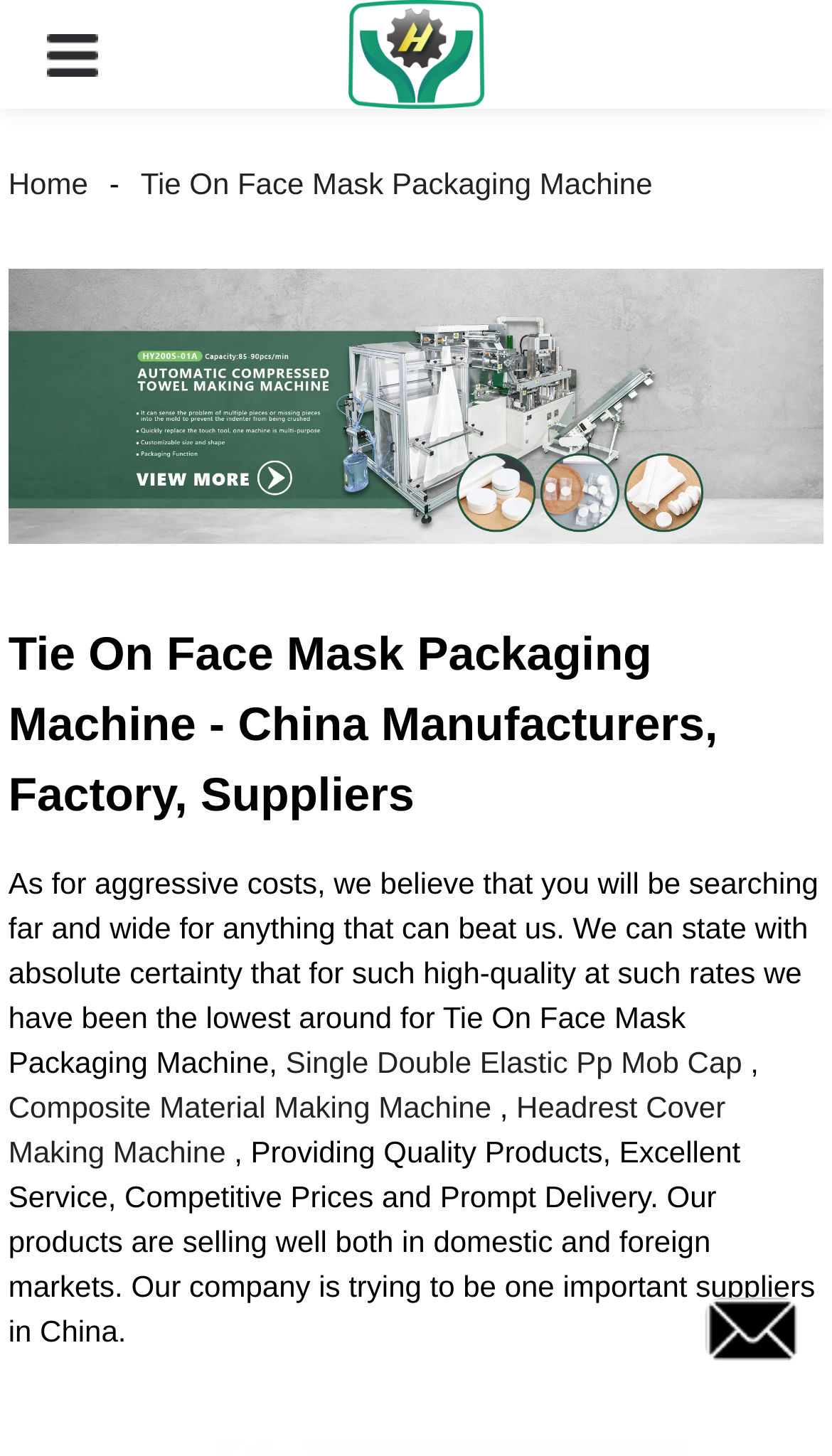Identify the bounding box coordinates of the clickable region to carry out the given instruction: "Click the GENERAL link".

None